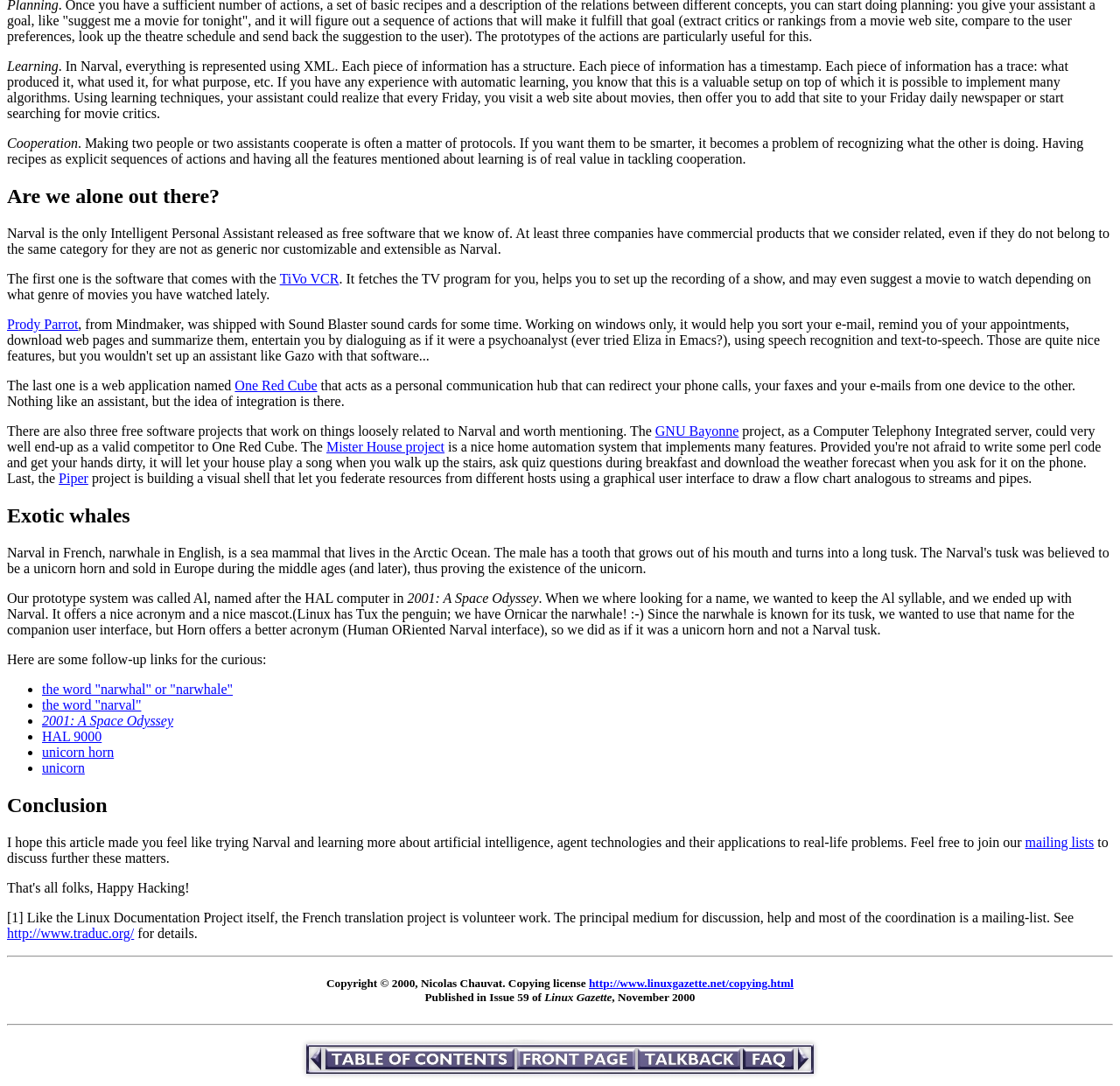How many commercial products are mentioned?
Refer to the image and offer an in-depth and detailed answer to the question.

The webpage mentions three commercial products that are related to Narval, which are TiVo VCR, Prody Parrot, and One Red Cube.